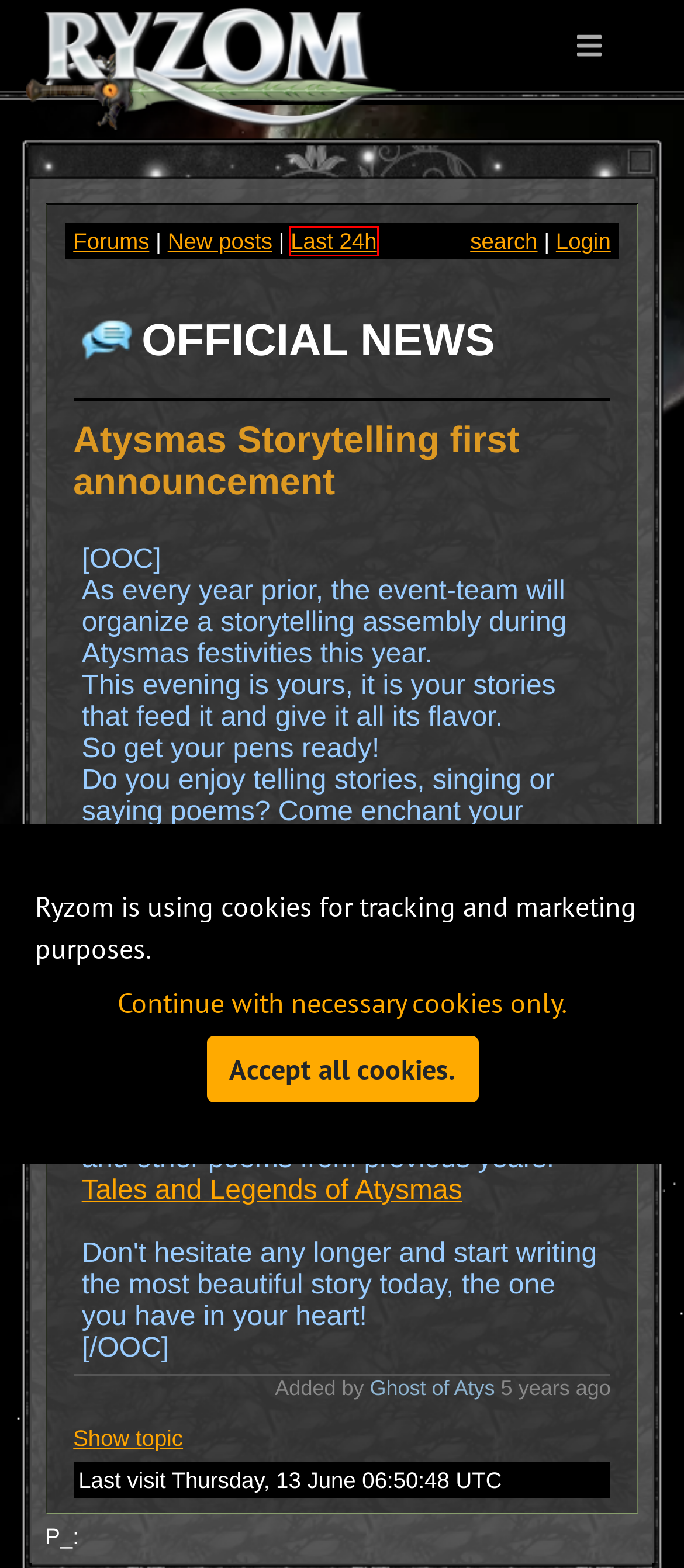Look at the given screenshot of a webpage with a red rectangle bounding box around a UI element. Pick the description that best matches the new webpage after clicking the element highlighted. The descriptions are:
A. IDEAS FOR RYZOM - Ryzom Community Forum
B. Posts since last visit - Ryzom Community Forum
C. Forums - Ryzom Community Forum
D. Messages posted  - Ryzom Community Forum
E. Tales and Legends of Atysmas - Lore & Chronicles - Ryzom Community Forum
F. | Pegi Public Site
G. Portal:Forge - EncyclopAtys
H. Ryzom - Free to Play Open-Source MMORPG | Windows, Mac & Linux

D